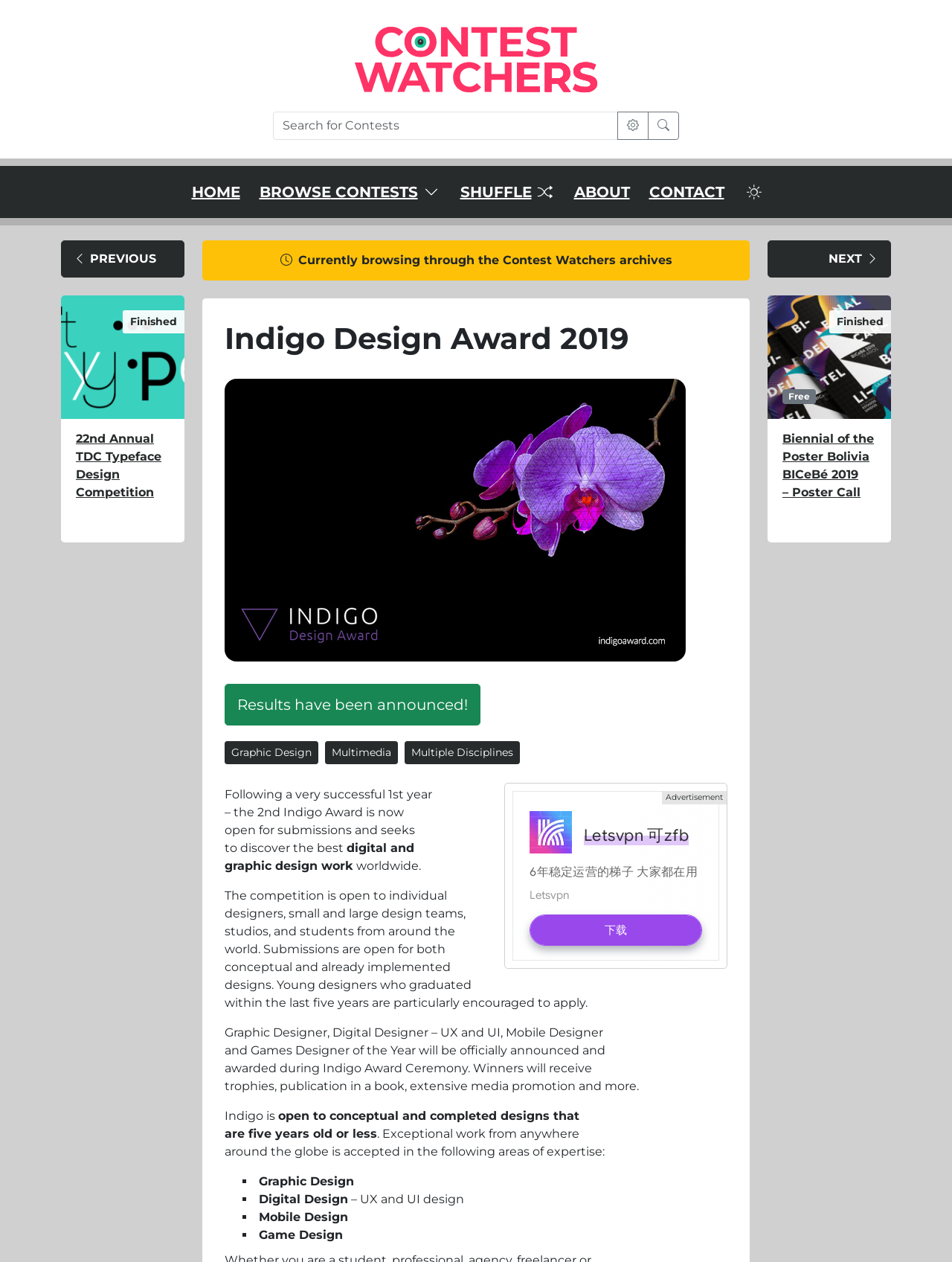Extract the bounding box of the UI element described as: "Home".

[0.193, 0.131, 0.26, 0.173]